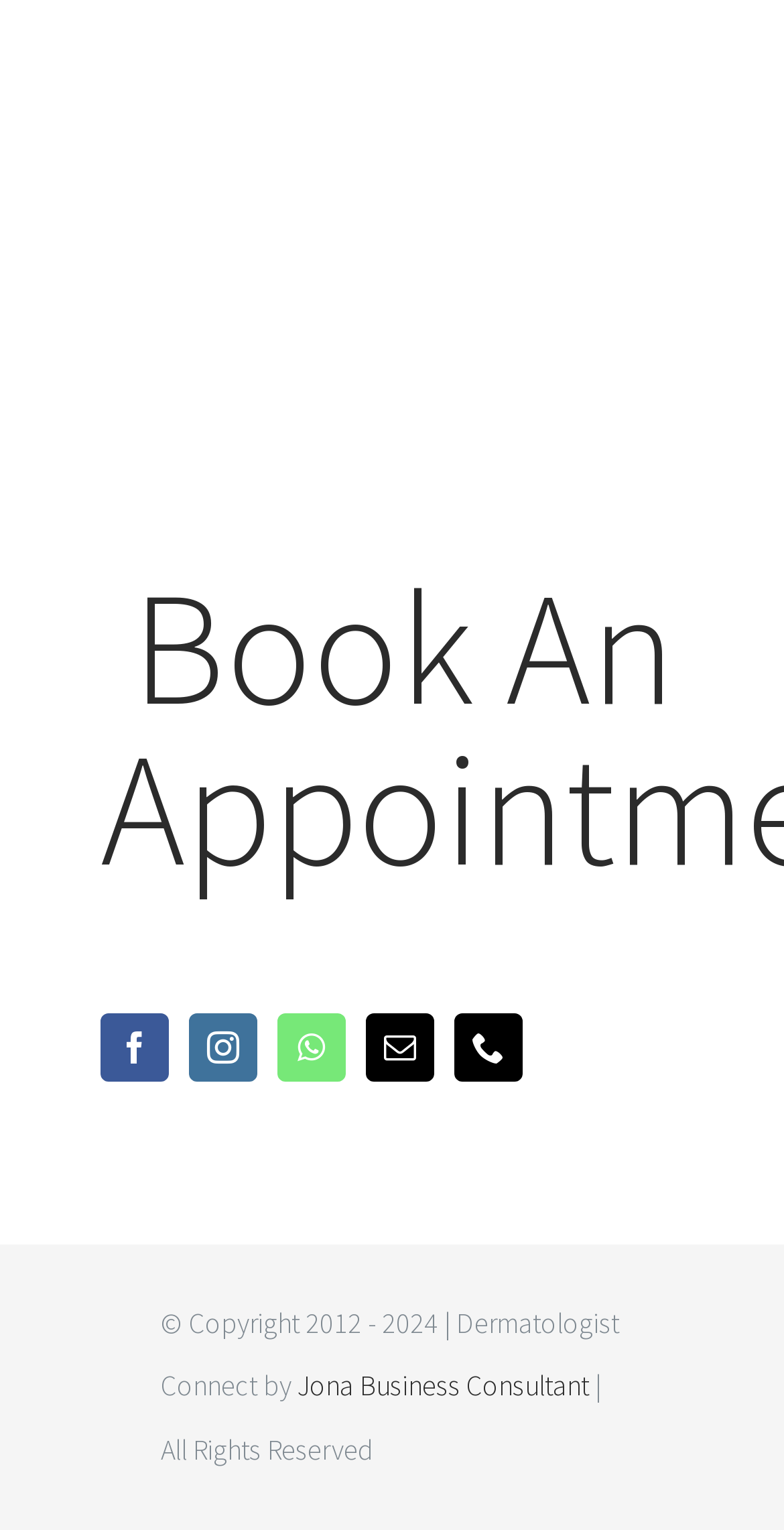Identify the bounding box for the element characterized by the following description: "Official News".

None